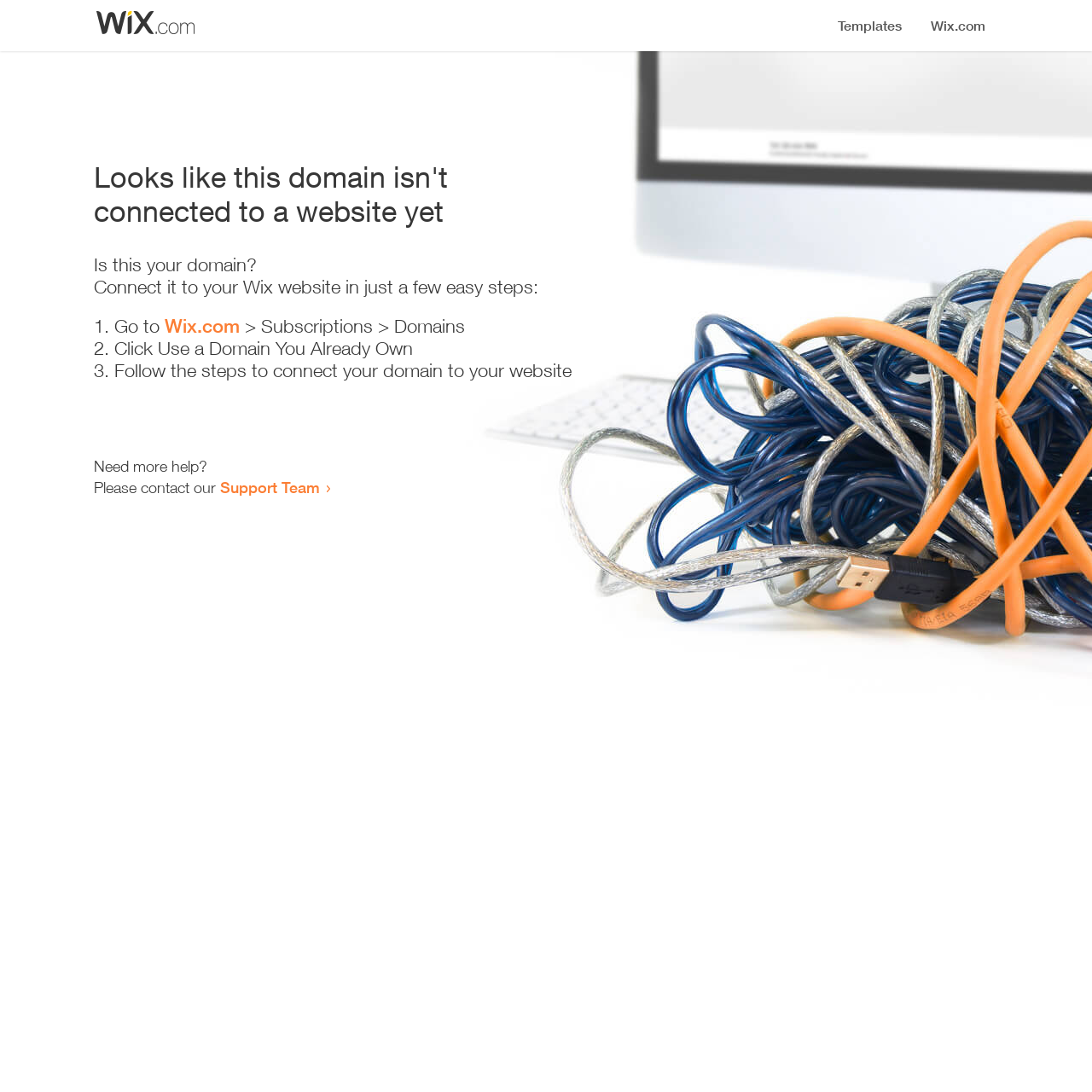Explain in detail what you observe on this webpage.

The webpage appears to be an error page, indicating that a domain is not connected to a website yet. At the top, there is a small image, followed by a heading that states the error message. Below the heading, there is a series of instructions to connect the domain to a Wix website. The instructions are presented in a step-by-step format, with three numbered list items. 

The first step is to go to Wix.com, with a link provided to the website. The second step is to click "Use a Domain You Already Own", and the third step is to follow the instructions to connect the domain to the website. 

At the bottom of the page, there is a section that offers additional help, with a link to the Support Team for users who need more assistance.